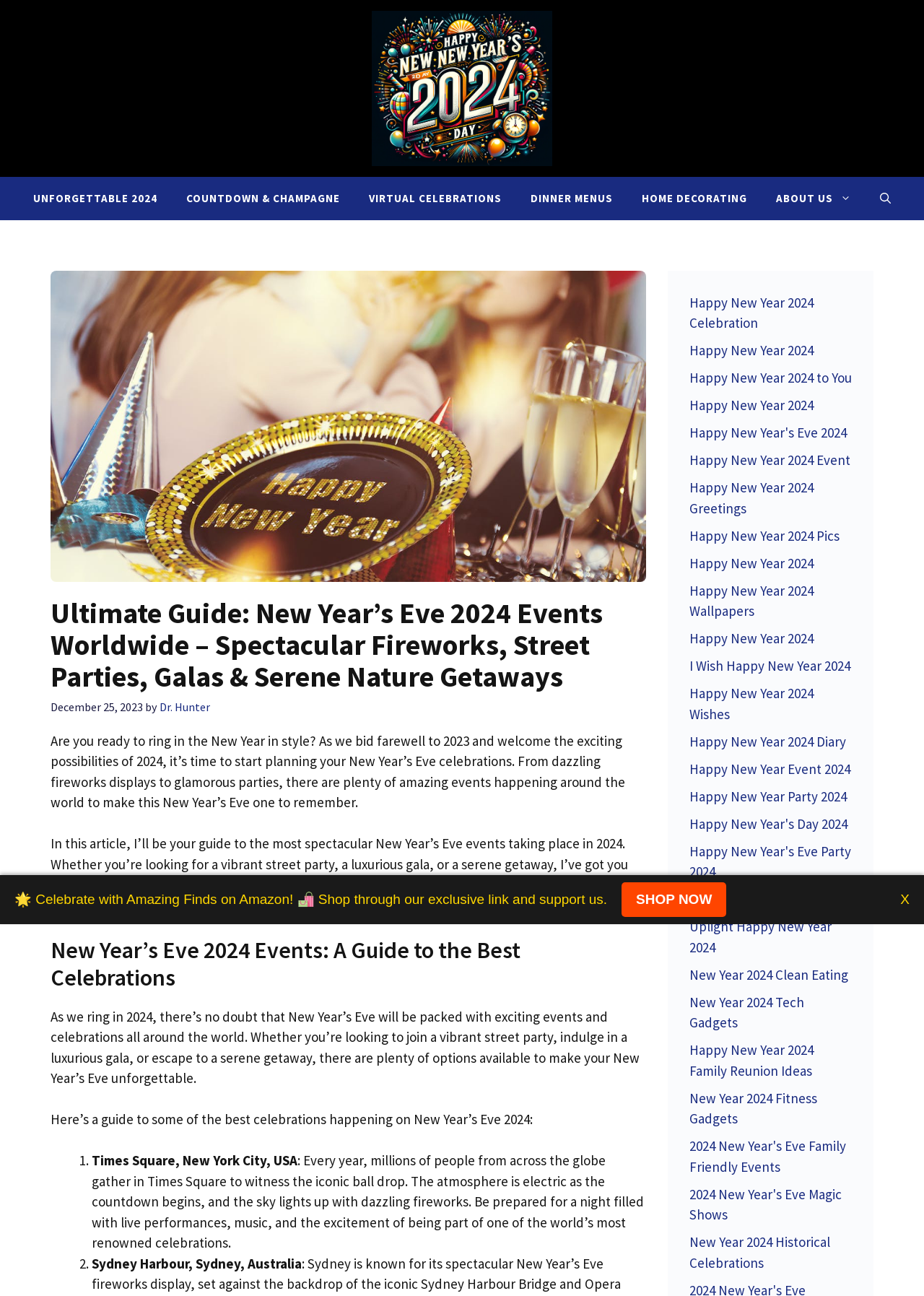Locate the bounding box coordinates of the clickable area to execute the instruction: "Explore the 'Happy New Year 2024 Celebration' event". Provide the coordinates as four float numbers between 0 and 1, represented as [left, top, right, bottom].

[0.746, 0.227, 0.88, 0.256]